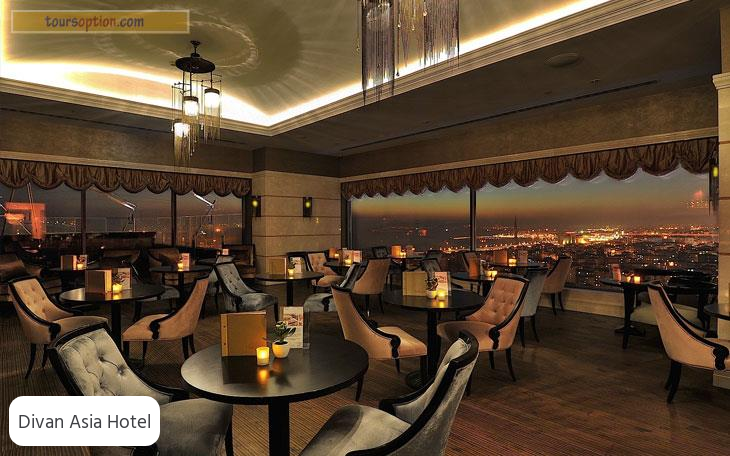Describe all the important aspects and features visible in the image.

Here is a captivating view of the interior of the Divan Asia Hotel in Istanbul, showcasing its elegant dining area. The restaurant features sophisticated furnishings with plush chairs and tables adorned with soft candlelight, creating a warm and inviting atmosphere. Large windows offer a stunning panoramic view of the city skyline at dusk, allowing guests to enjoy the twinkling lights of Istanbul as the sun sets. The chic decor is complemented by stylish lighting fixtures, enhancing the overall ambiance of luxury and comfort, making it an ideal spot for dining or relaxation.